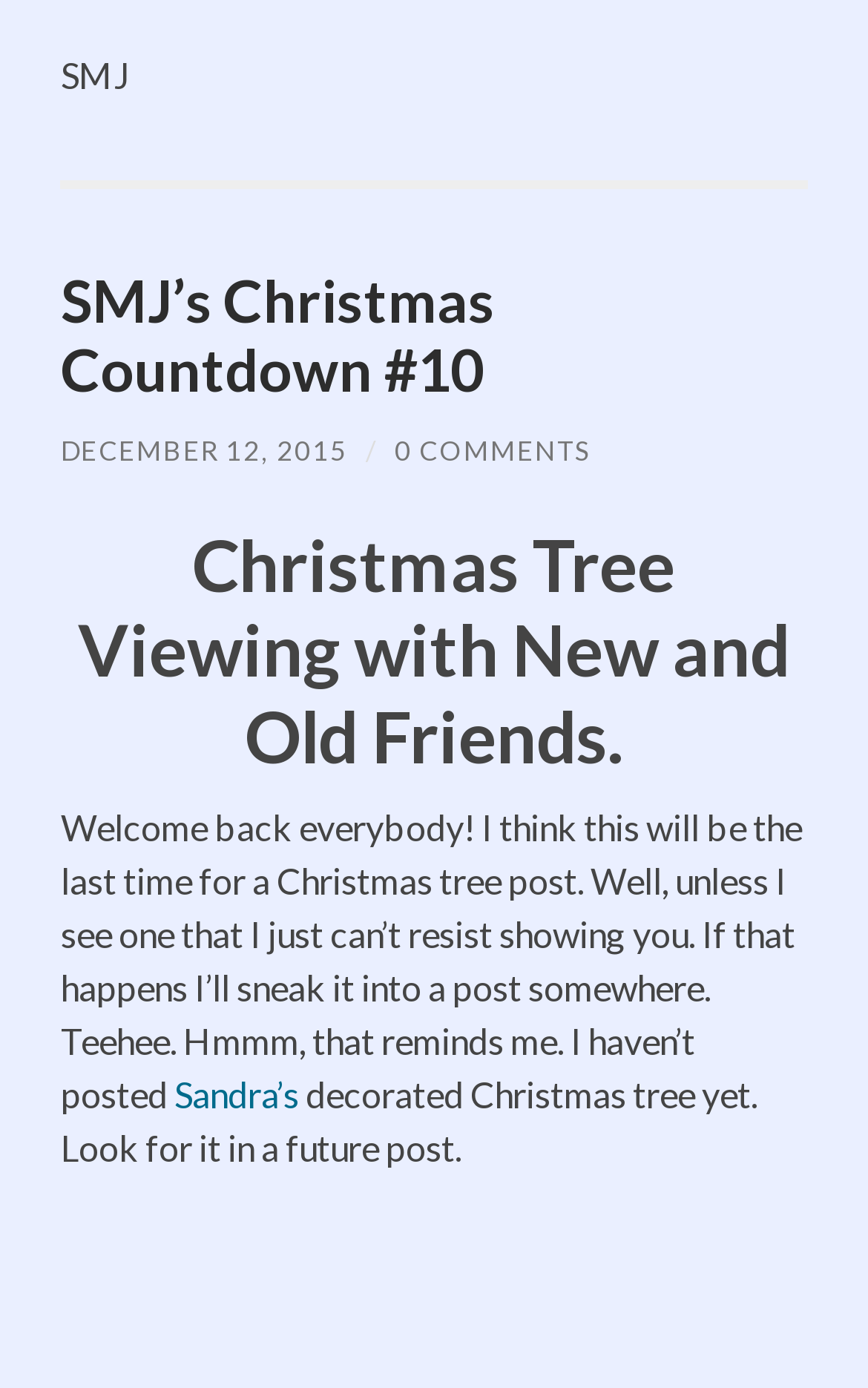What is the topic of the post?
Please provide a detailed answer to the question.

The topic of the post can be inferred from the heading element, which is 'Christmas Tree Viewing with New and Old Friends.'. This suggests that the post is about the author's experience of viewing Christmas trees with friends.